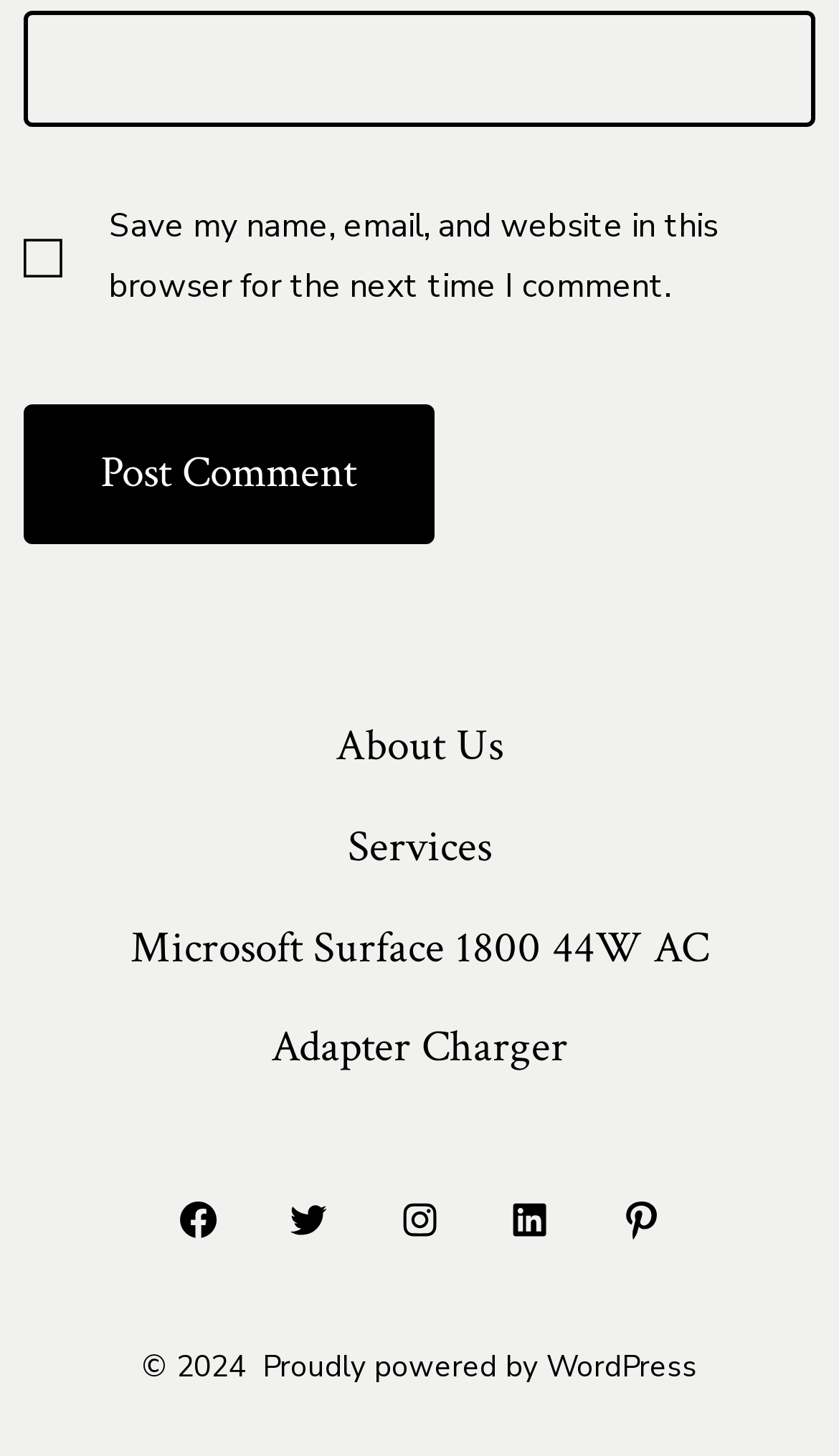Respond with a single word or phrase to the following question: What is the purpose of the textbox?

Enter website